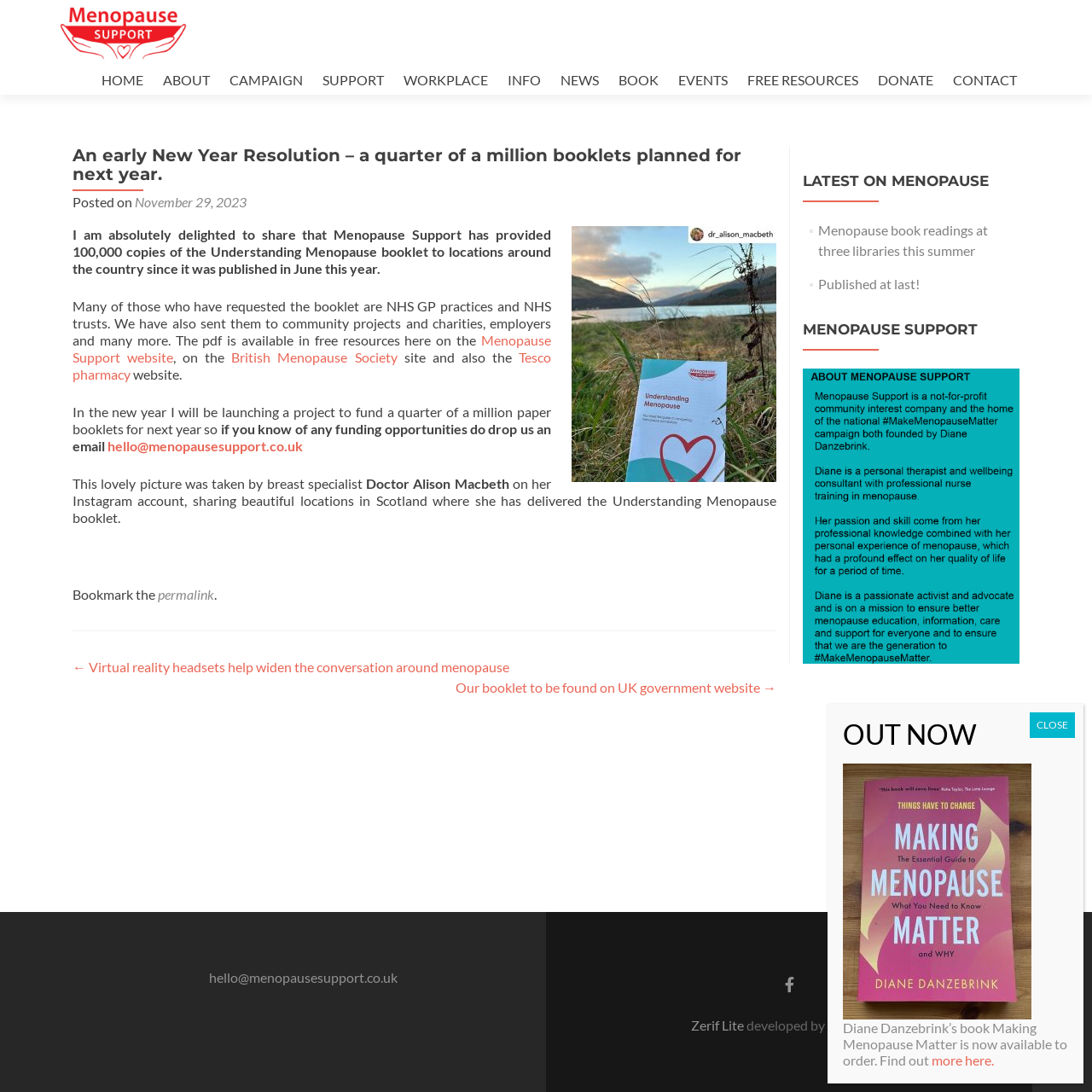Answer the question using only a single word or phrase: 
What is the contact email address?

hello@menopausesupport.co.uk